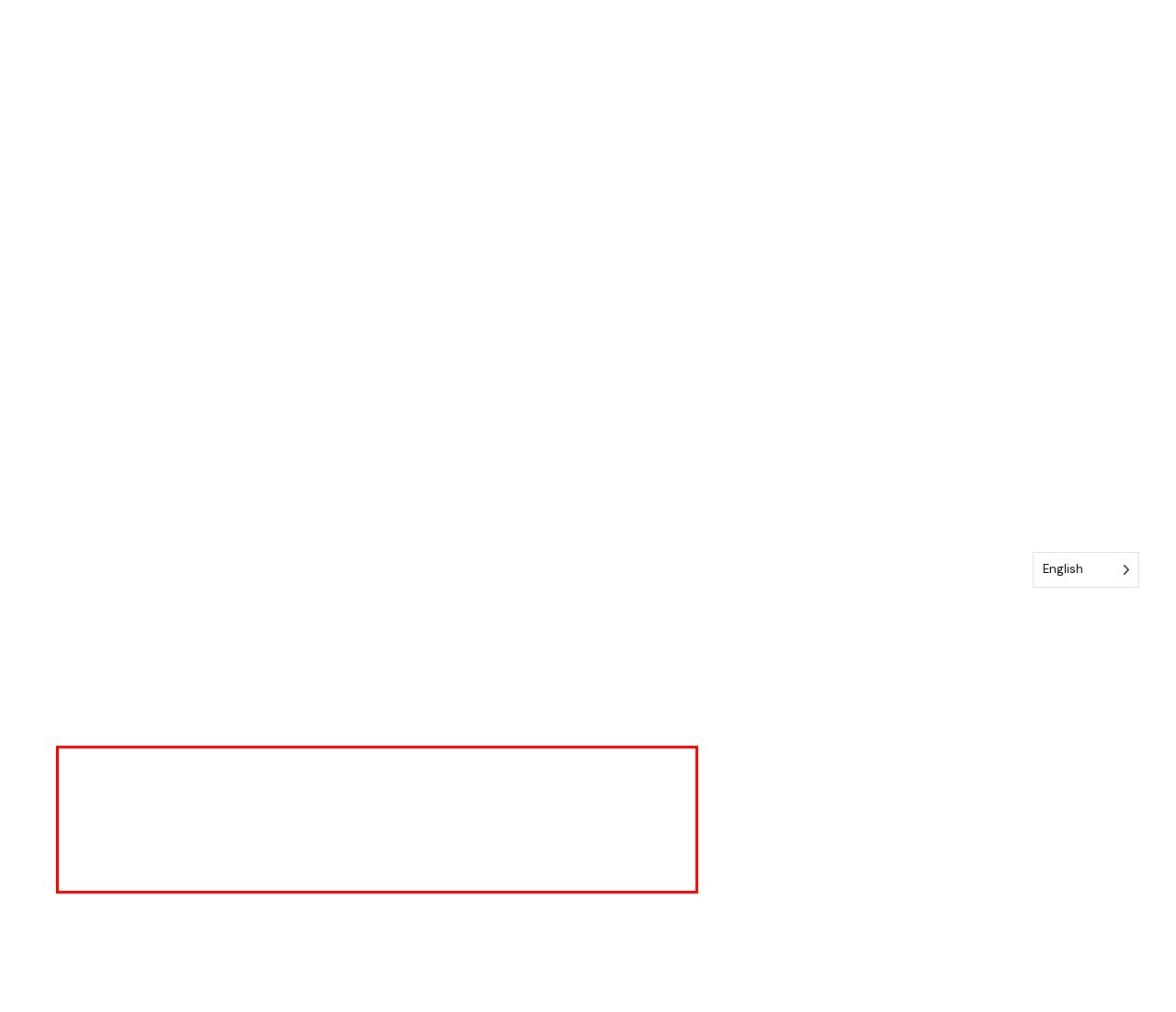Using the provided screenshot of a webpage, recognize and generate the text found within the red rectangle bounding box.

If you’re learning how to forgive yourself and you keep getting stuck, let me be the first to forgive you for your challenges with self-compassion and compassion in relationships. If loving yourself and learning how to forgive yourself was easy, more people would do it. It’s ok to have a hard time with this gracious act, and it’s ok to be on a gentle path towards healing. So how do you forgive yourself? Well, take your time, be gracious with yourself, and work your way gently through these steps. You got this!